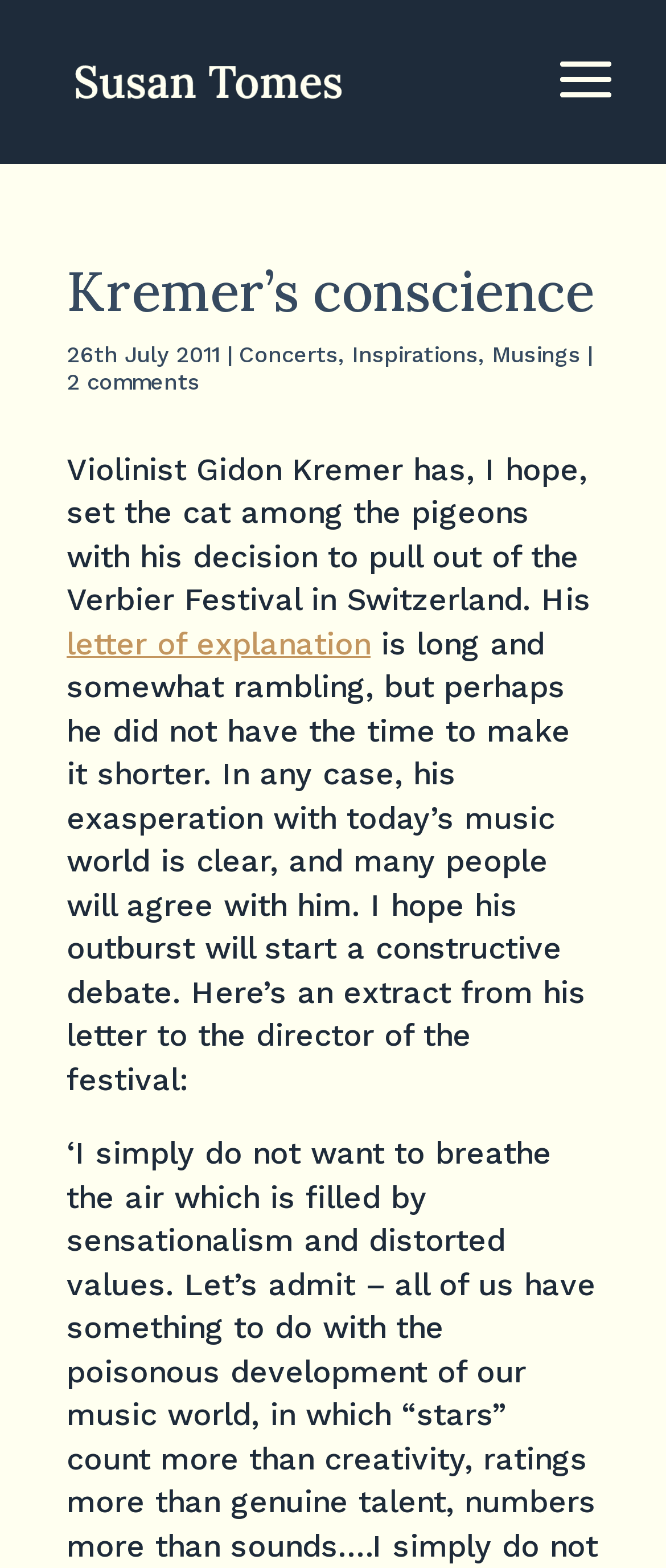Based on the description "letter of explanation", find the bounding box of the specified UI element.

[0.1, 0.398, 0.556, 0.421]